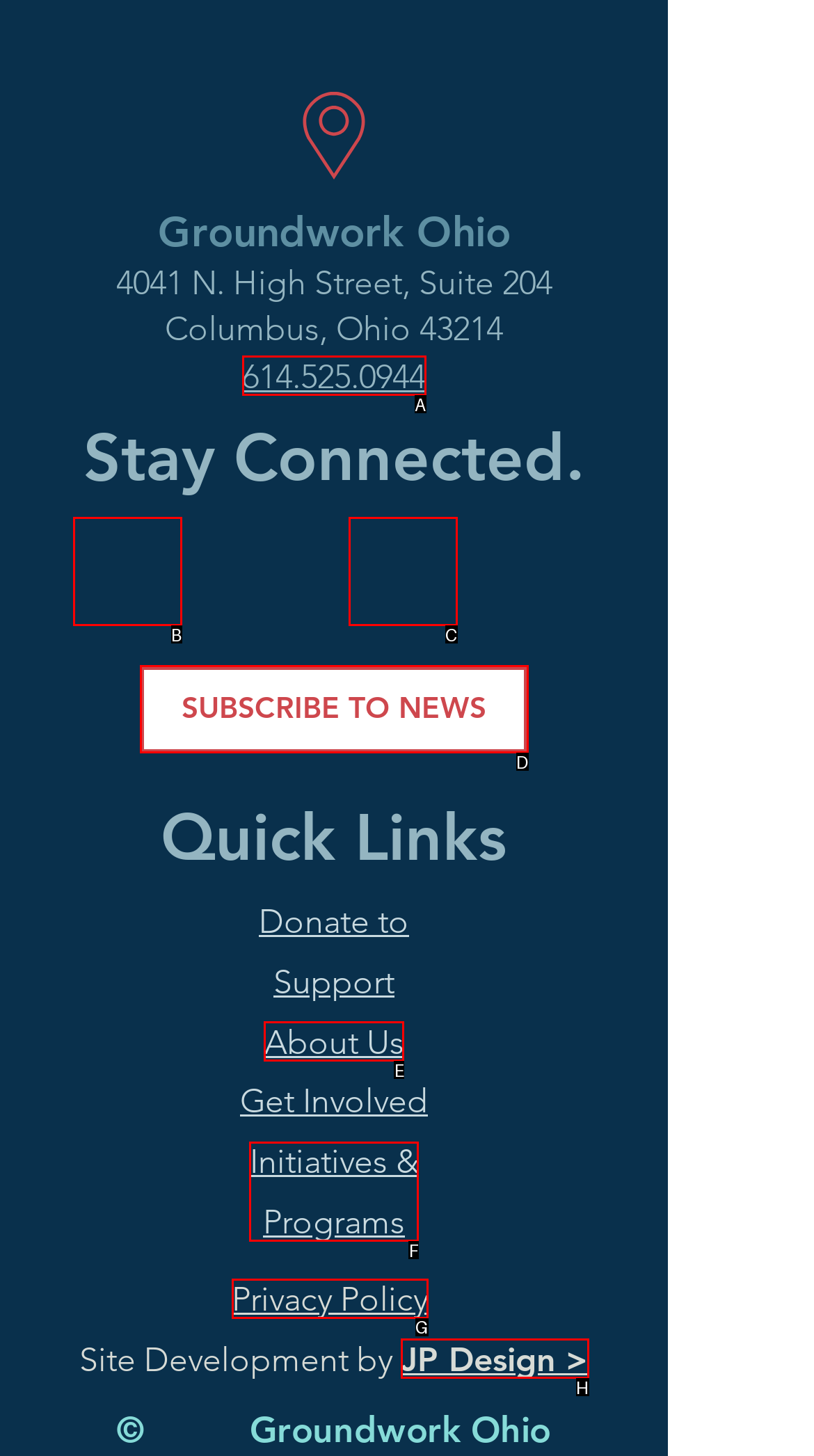Using the provided description: About Us, select the most fitting option and return its letter directly from the choices.

E